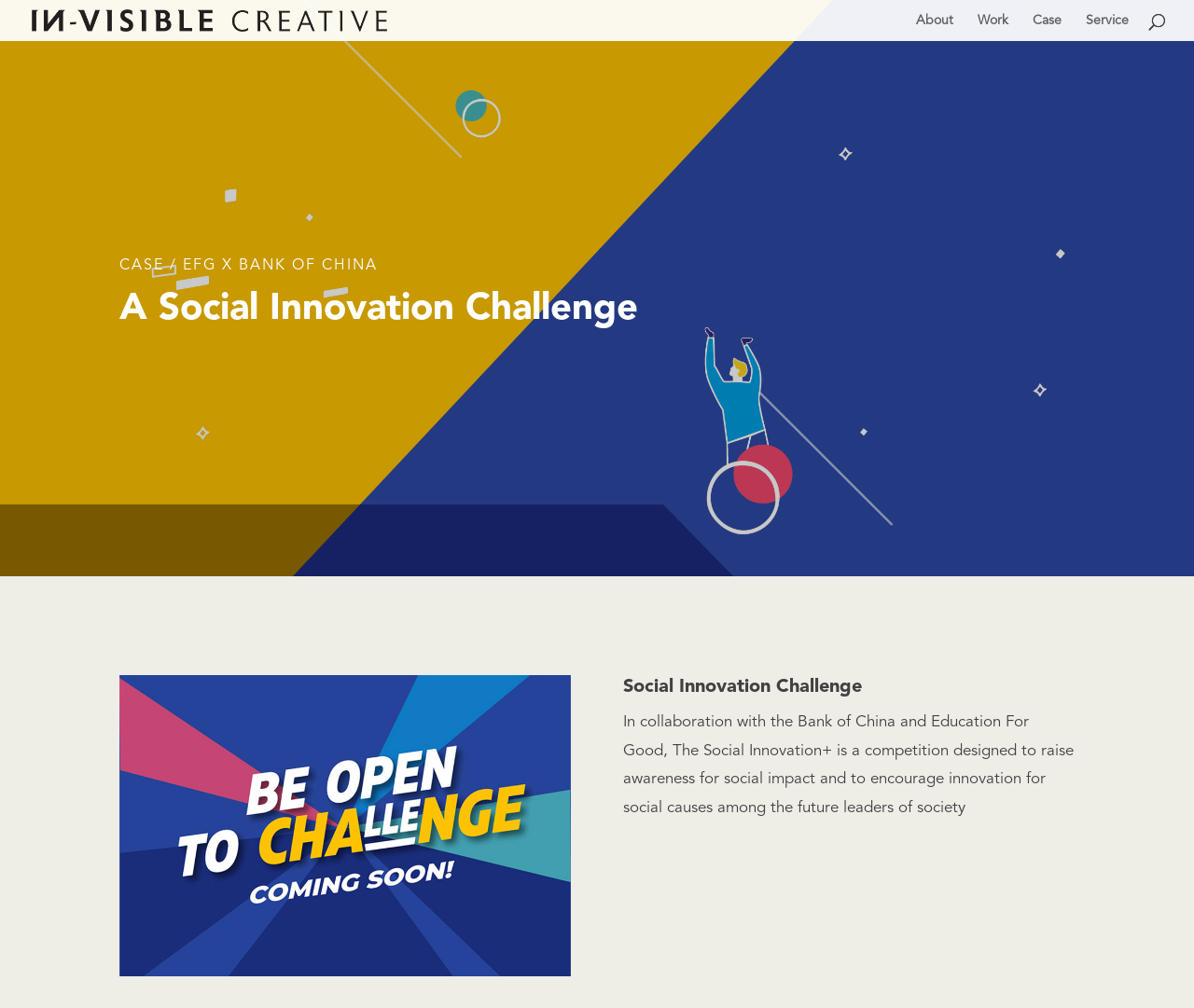Please reply to the following question using a single word or phrase: 
What is the name of the social innovation challenge?

Social Innovation Challenge